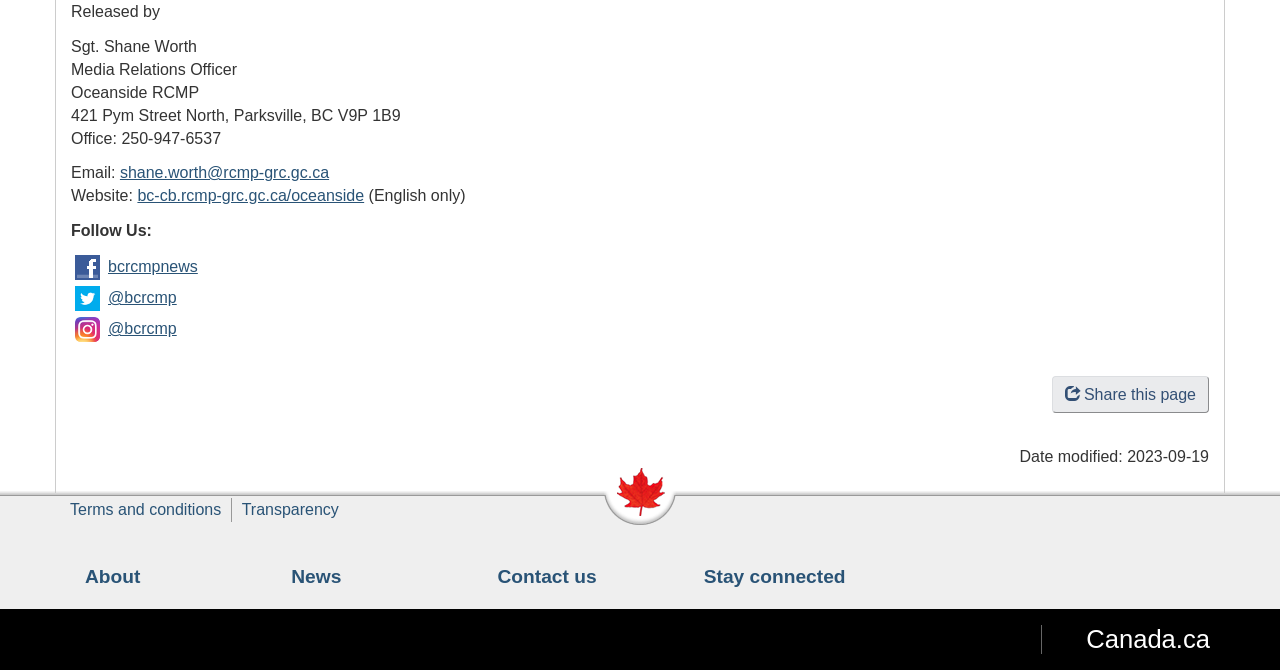Extract the bounding box coordinates of the UI element described by: "@bcrcmp". The coordinates should include four float numbers ranging from 0 to 1, e.g., [left, top, right, bottom].

[0.084, 0.478, 0.138, 0.503]